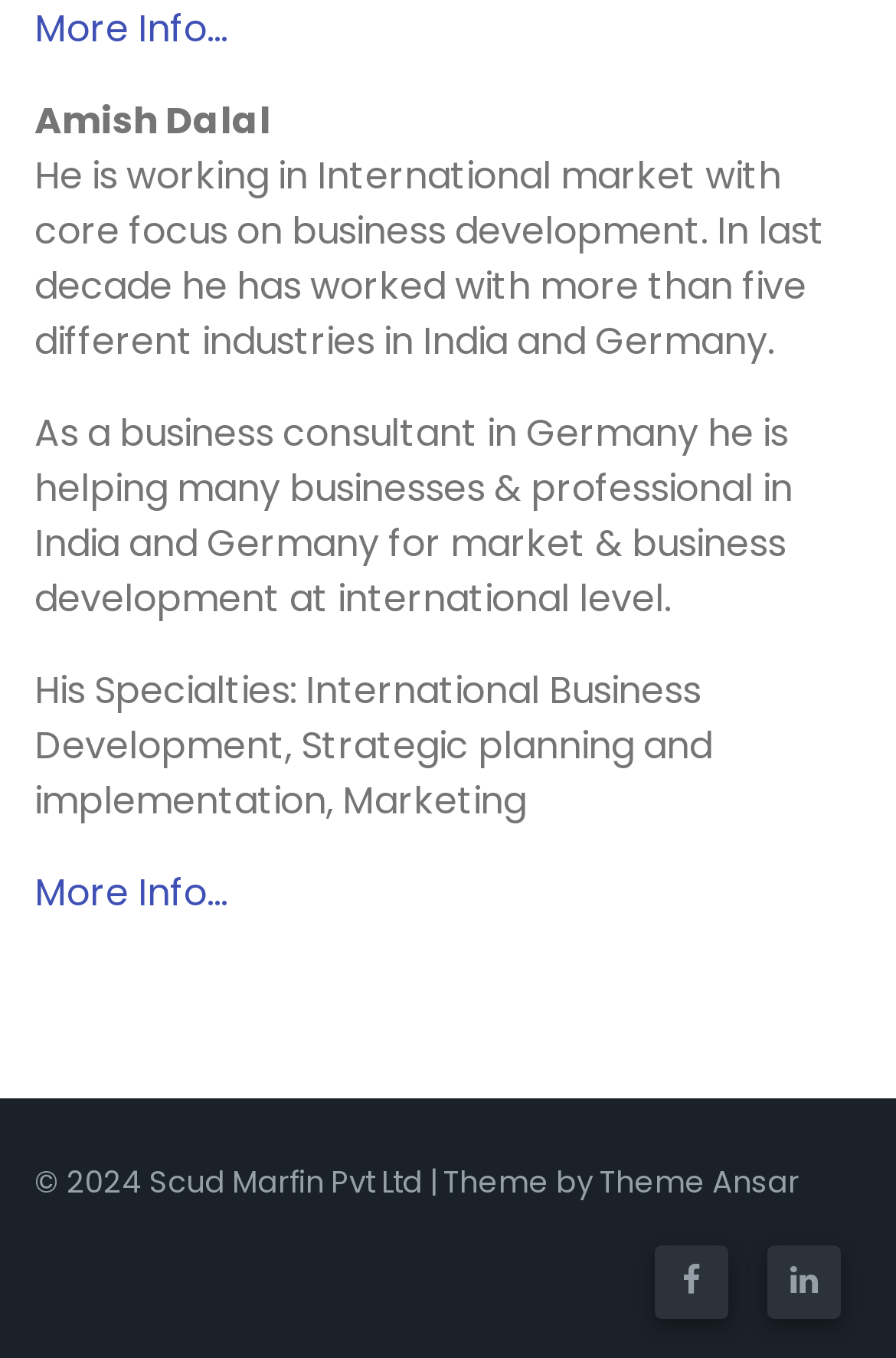How many social media links are present at the bottom of the webpage?
Based on the visual content, answer with a single word or a brief phrase.

2